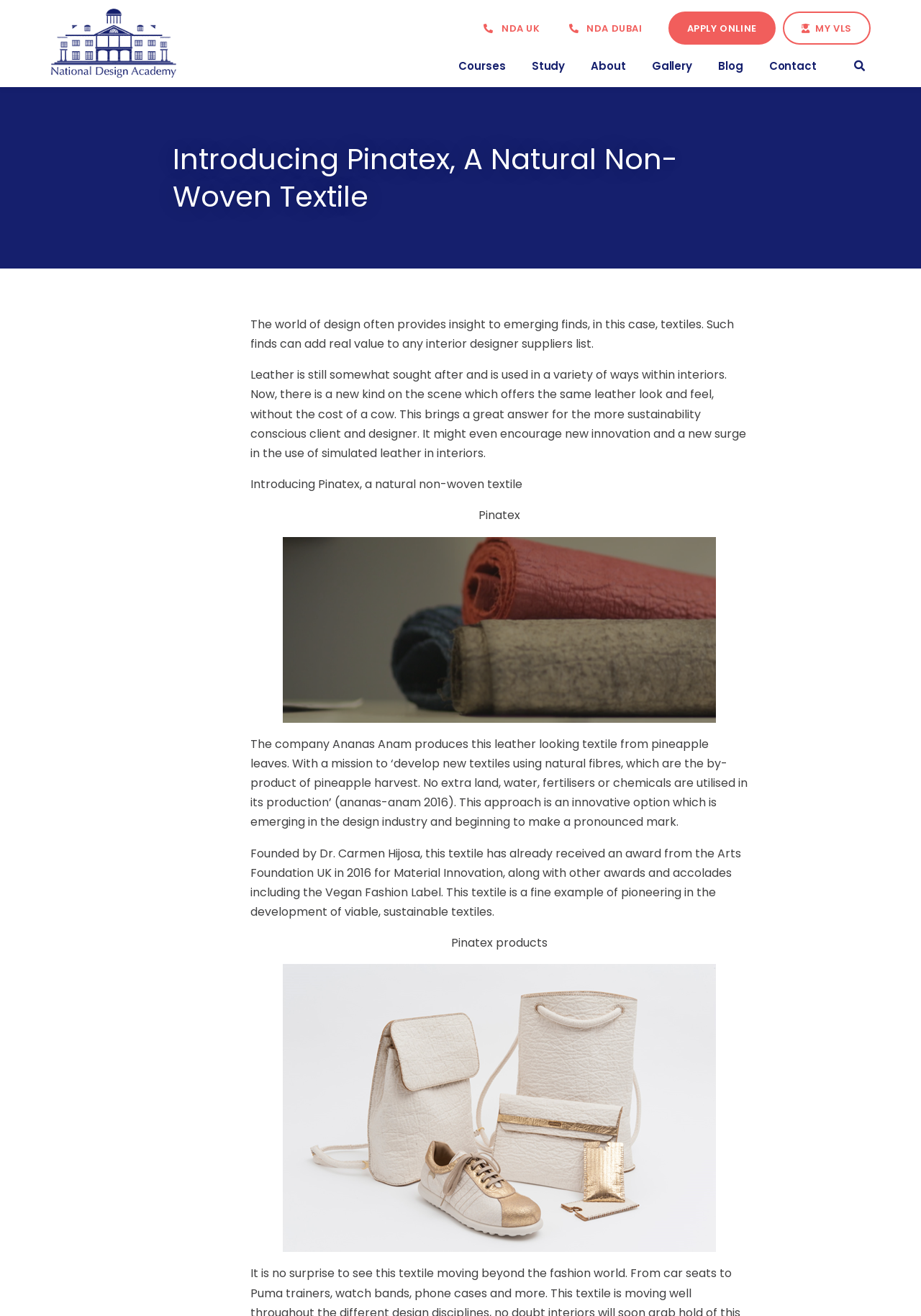Find the bounding box coordinates for the HTML element described as: "aria-label="Share on twitter"". The coordinates should consist of four float values between 0 and 1, i.e., [left, top, right, bottom].

[0.189, 0.274, 0.22, 0.296]